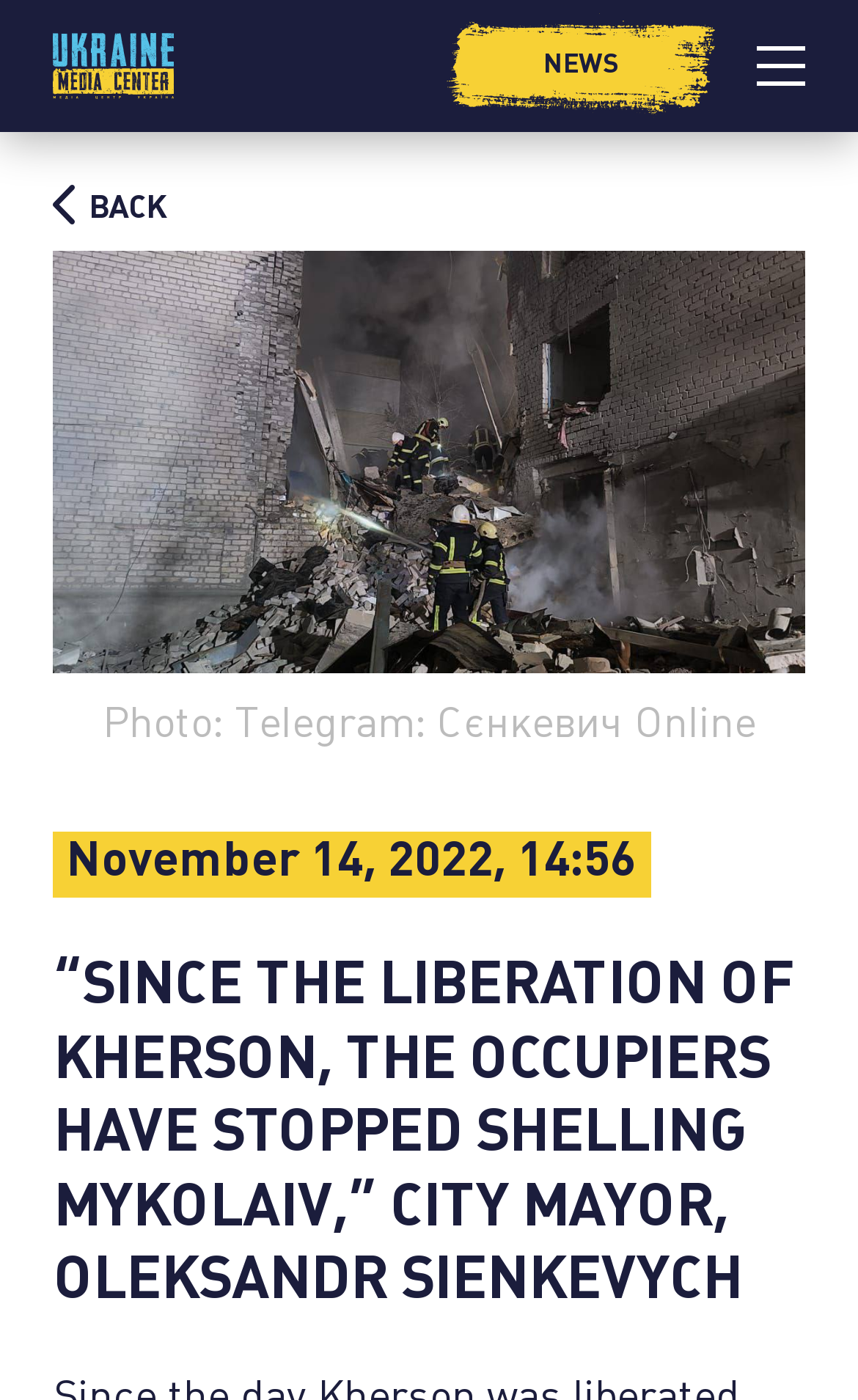Determine the bounding box for the UI element that matches this description: "parent_node: NEWS".

[0.063, 0.023, 0.203, 0.071]